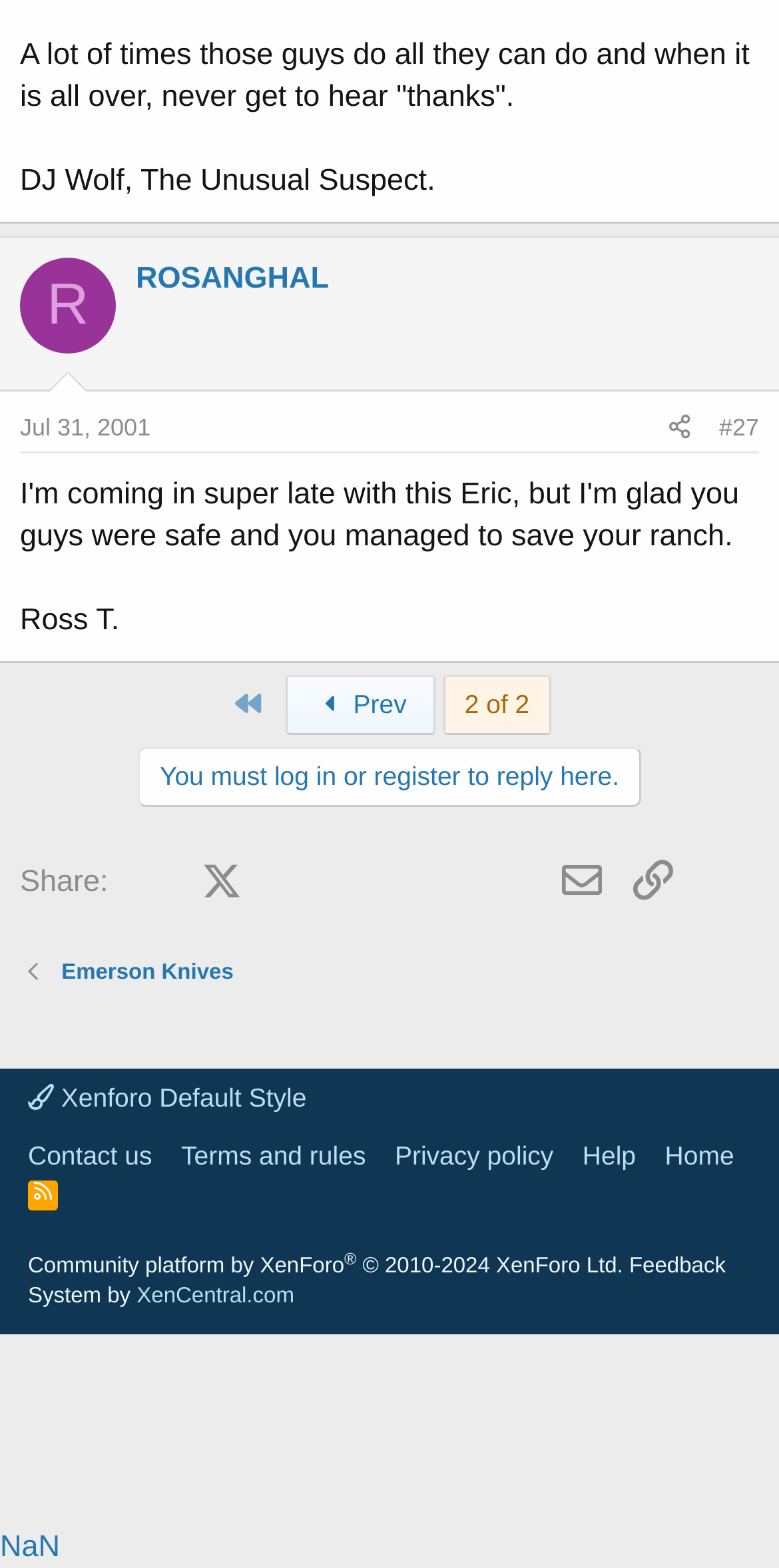Locate the bounding box coordinates of the region to be clicked to comply with the following instruction: "Go to the first page". The coordinates must be four float numbers between 0 and 1, in the form [left, top, right, bottom].

[0.282, 0.43, 0.355, 0.468]